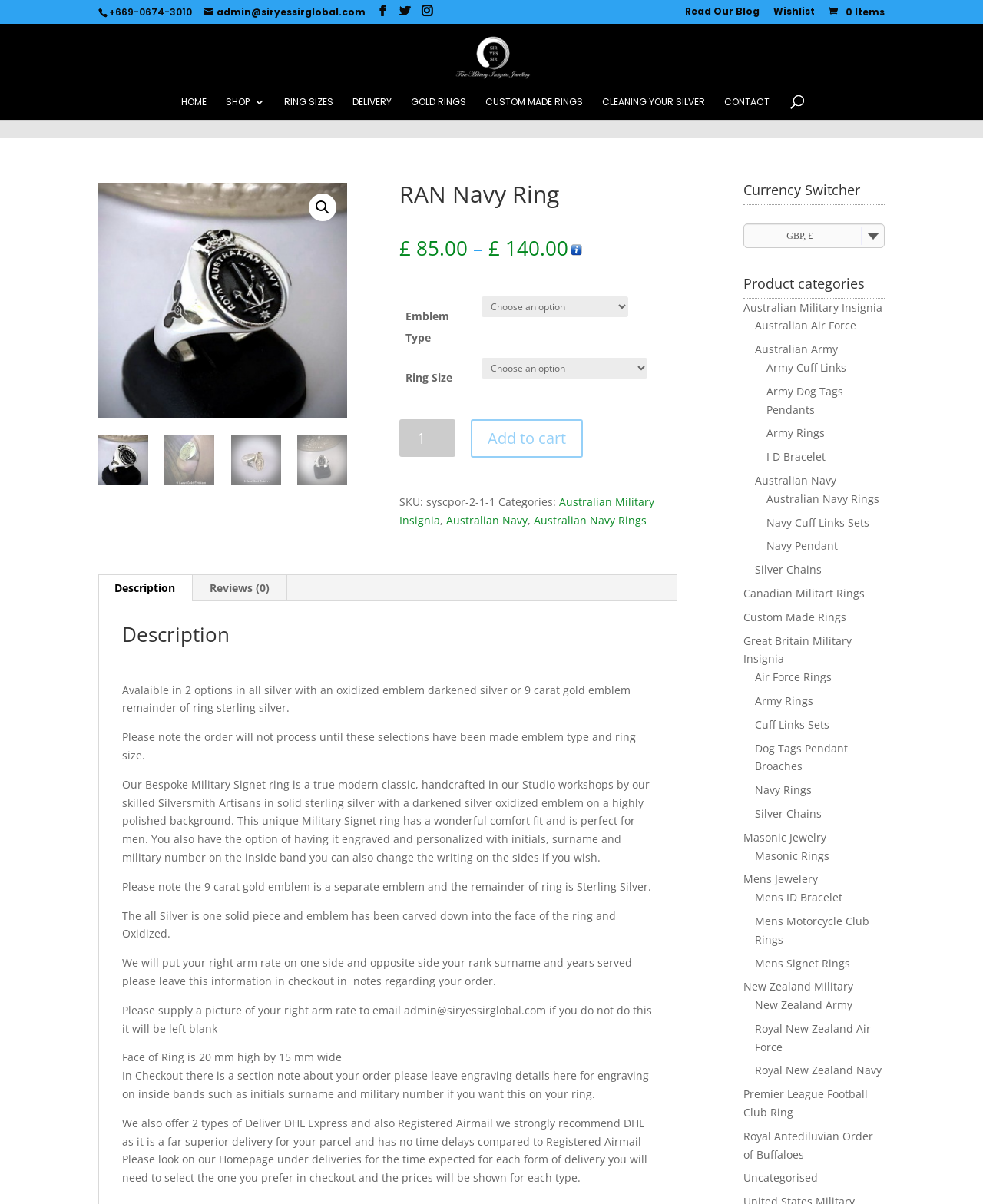Determine the bounding box of the UI component based on this description: "Custom Made Rings". The bounding box coordinates should be four float values between 0 and 1, i.e., [left, top, right, bottom].

[0.756, 0.506, 0.861, 0.518]